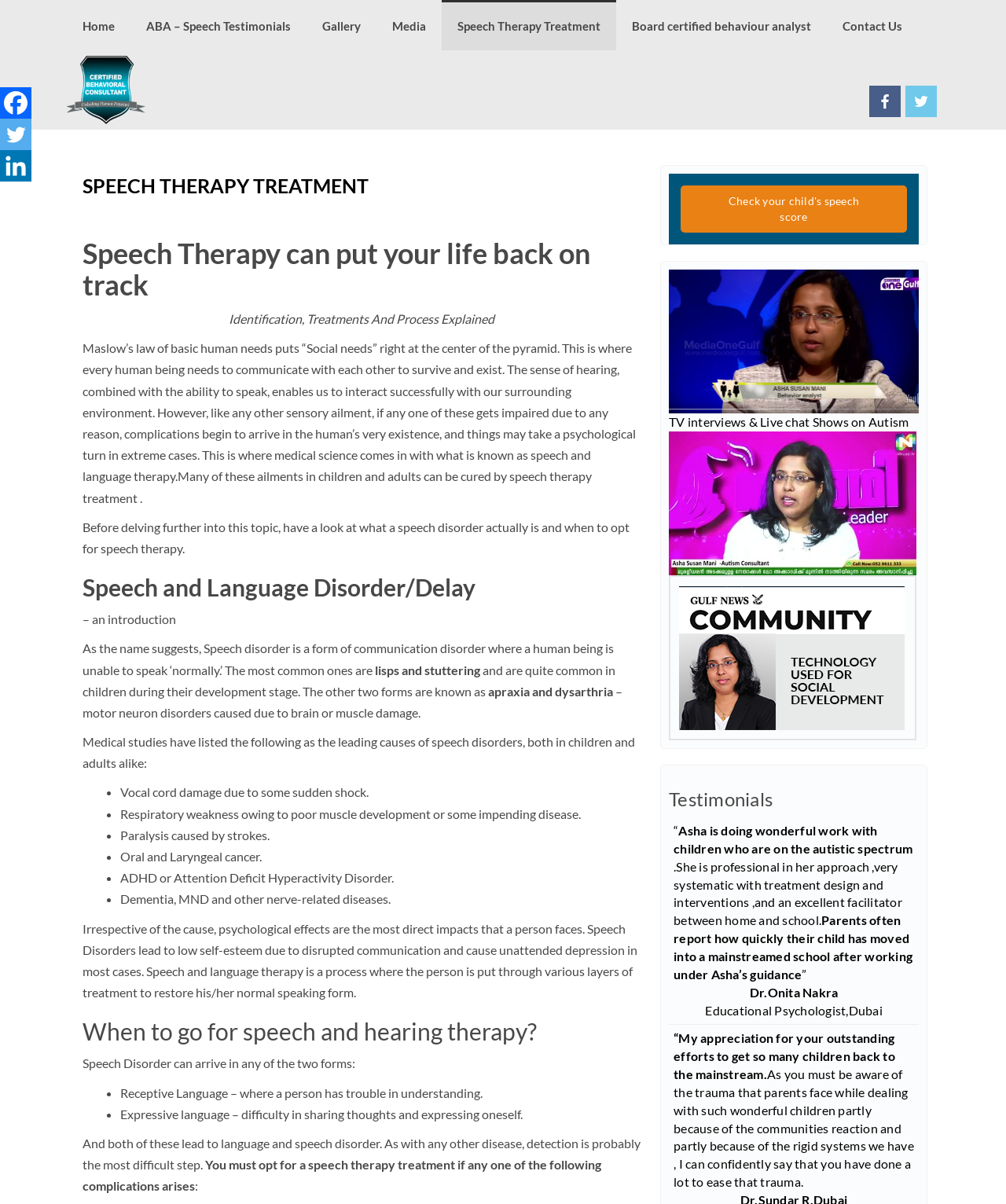Who is the author of the testimonial?
Refer to the image and provide a one-word or short phrase answer.

Dr. Onita Nakra